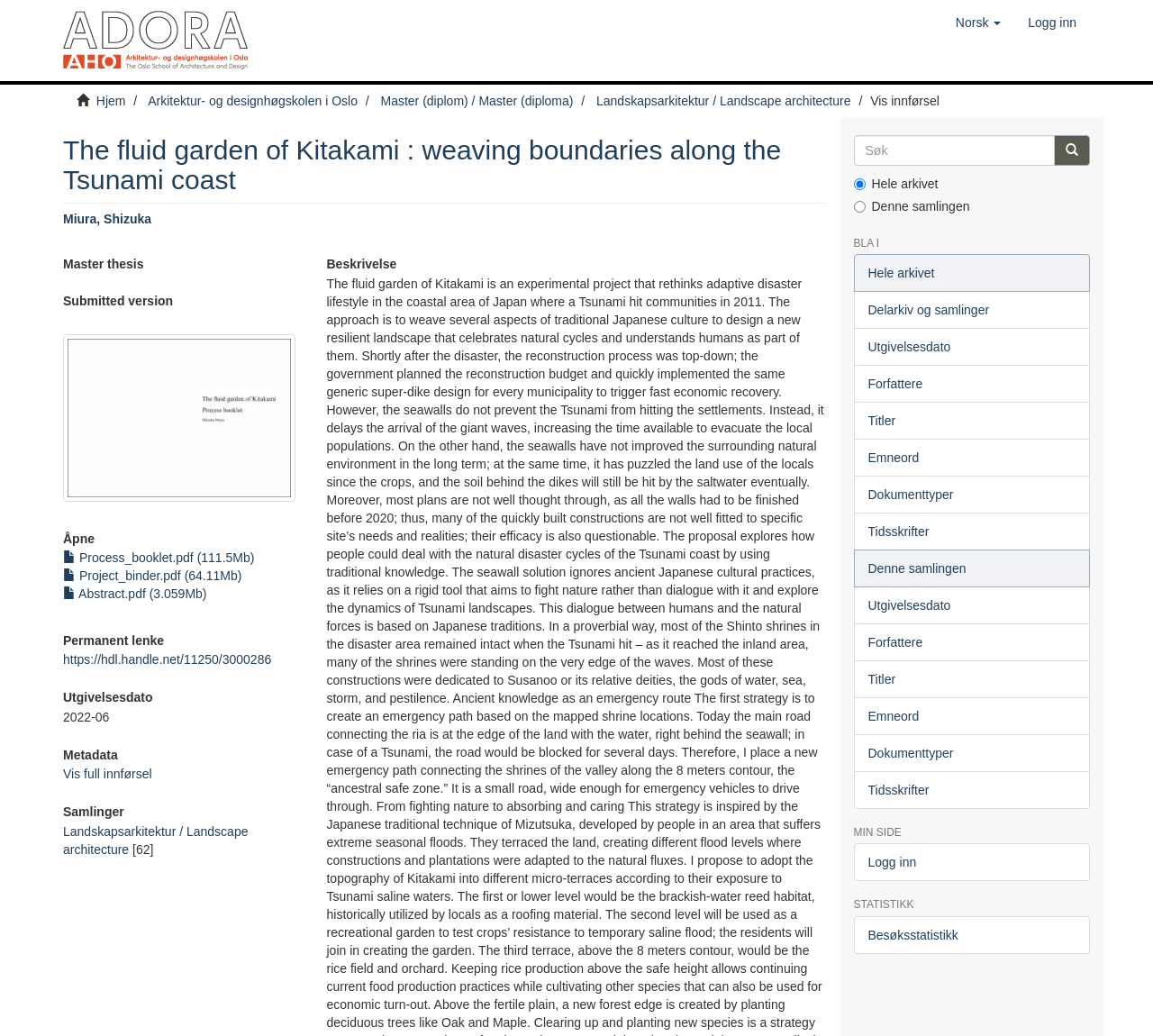Determine the bounding box for the described UI element: "Landskapsarkitektur / Landscape architecture".

[0.517, 0.09, 0.738, 0.104]